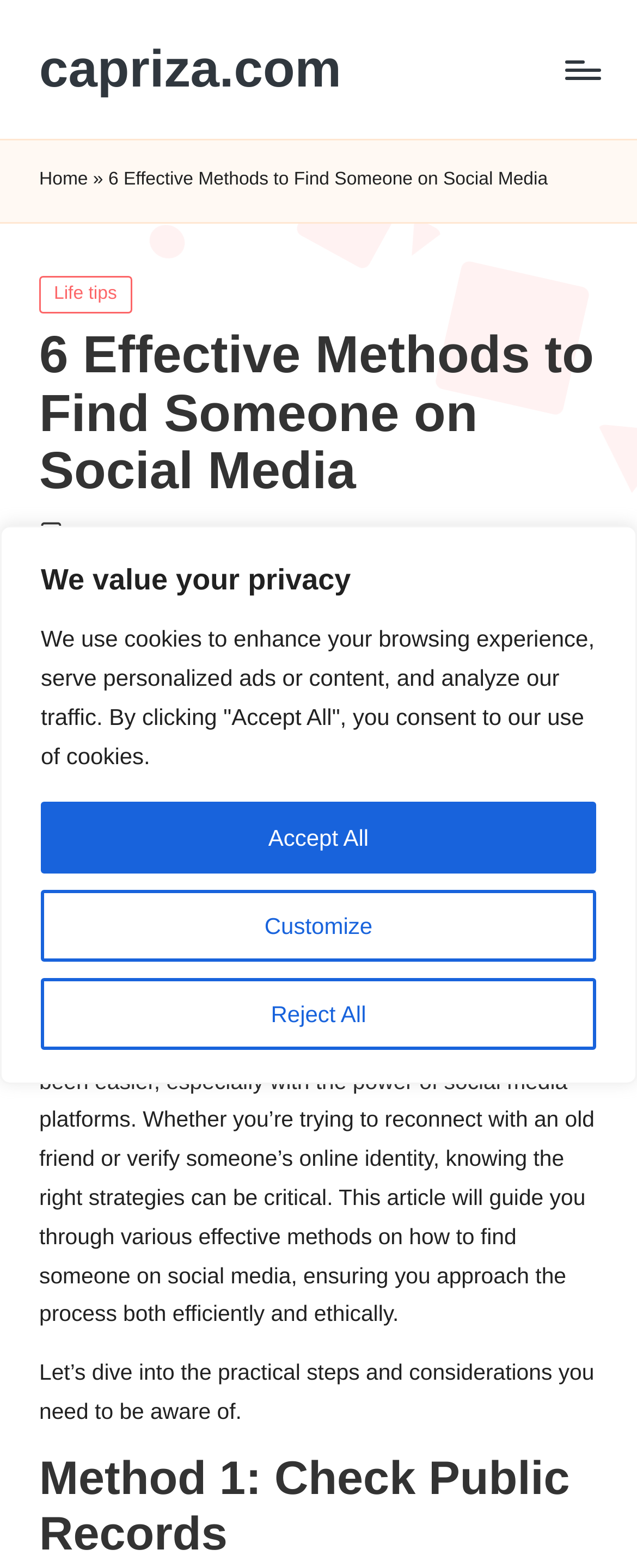Kindly determine the bounding box coordinates for the clickable area to achieve the given instruction: "Click the 'Menu' button".

[0.887, 0.039, 0.938, 0.05]